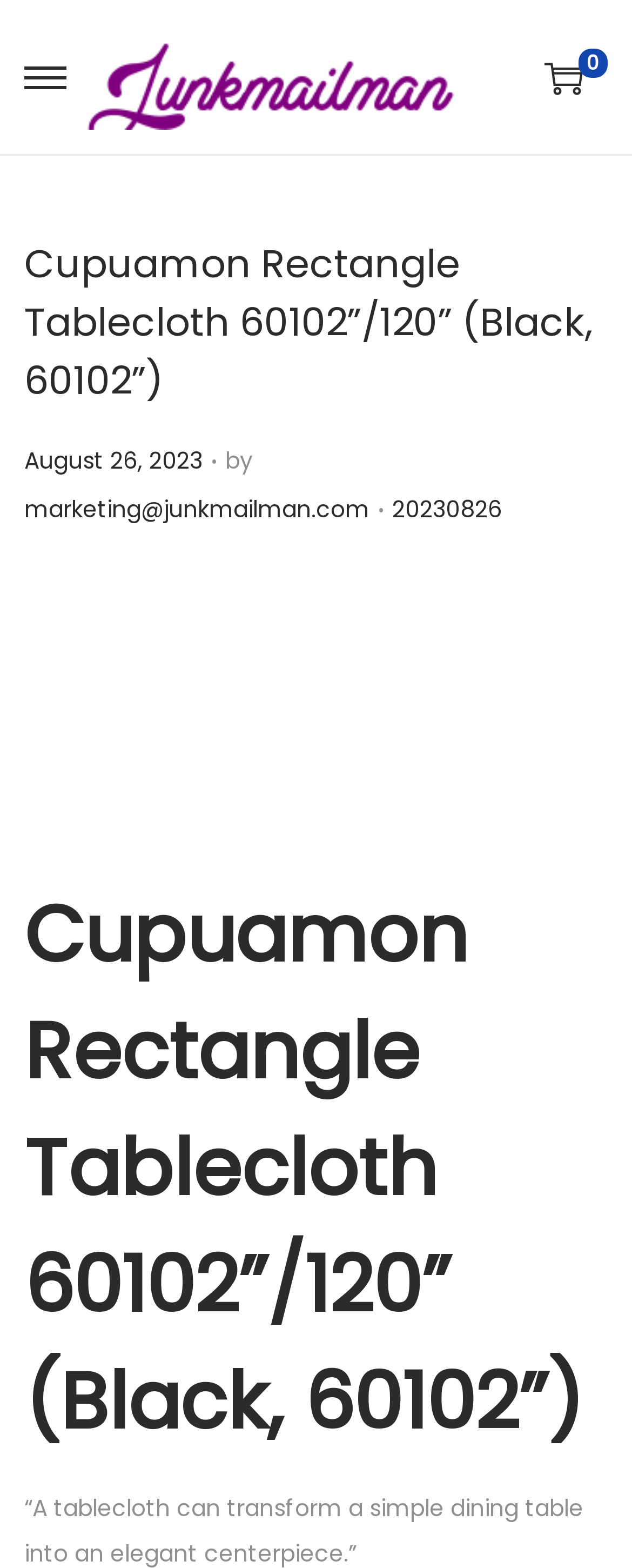What is the name of the product?
Analyze the screenshot and provide a detailed answer to the question.

The name of the product can be found in the heading element, which is 'Cupuamon Rectangle Tablecloth 60102”/120” (Black, 60102”)'. This heading element is a child of the image element with the text 'junkmailman'.